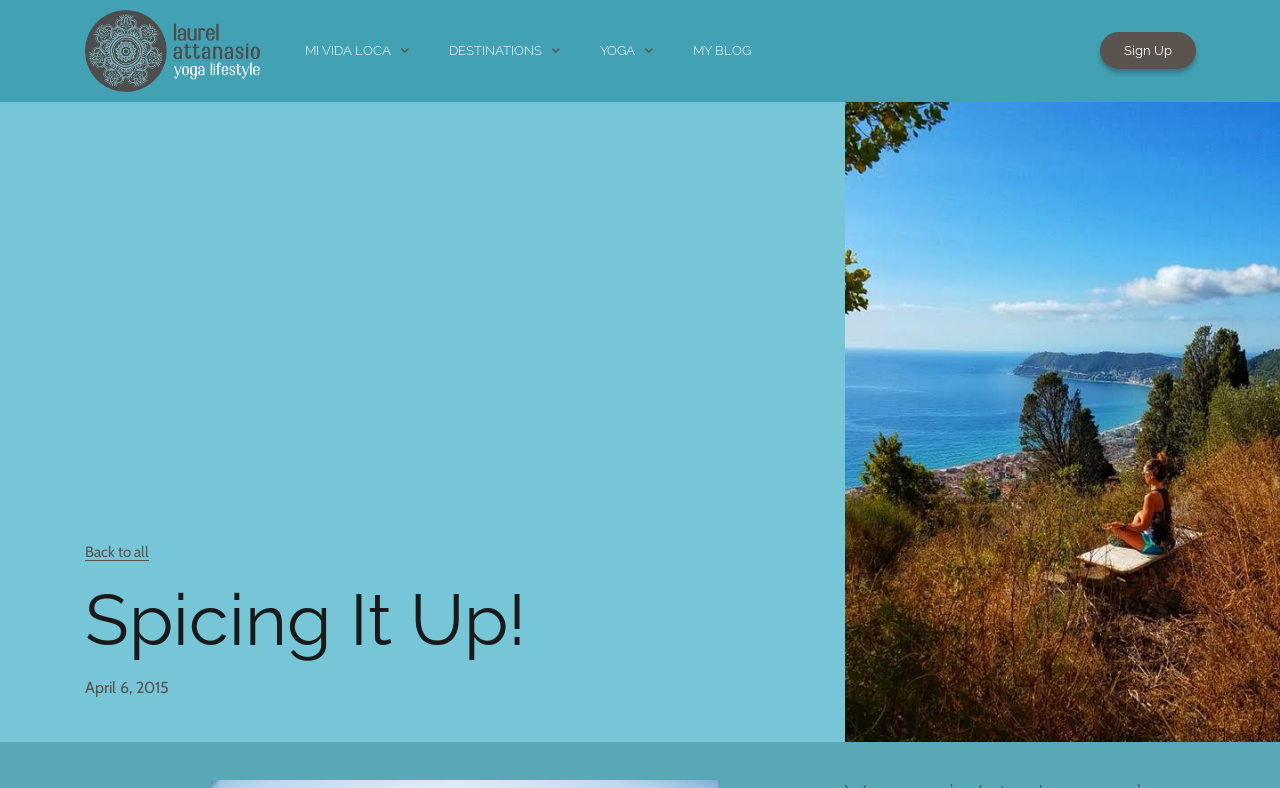How many sections are in the main menu?
By examining the image, provide a one-word or phrase answer.

3